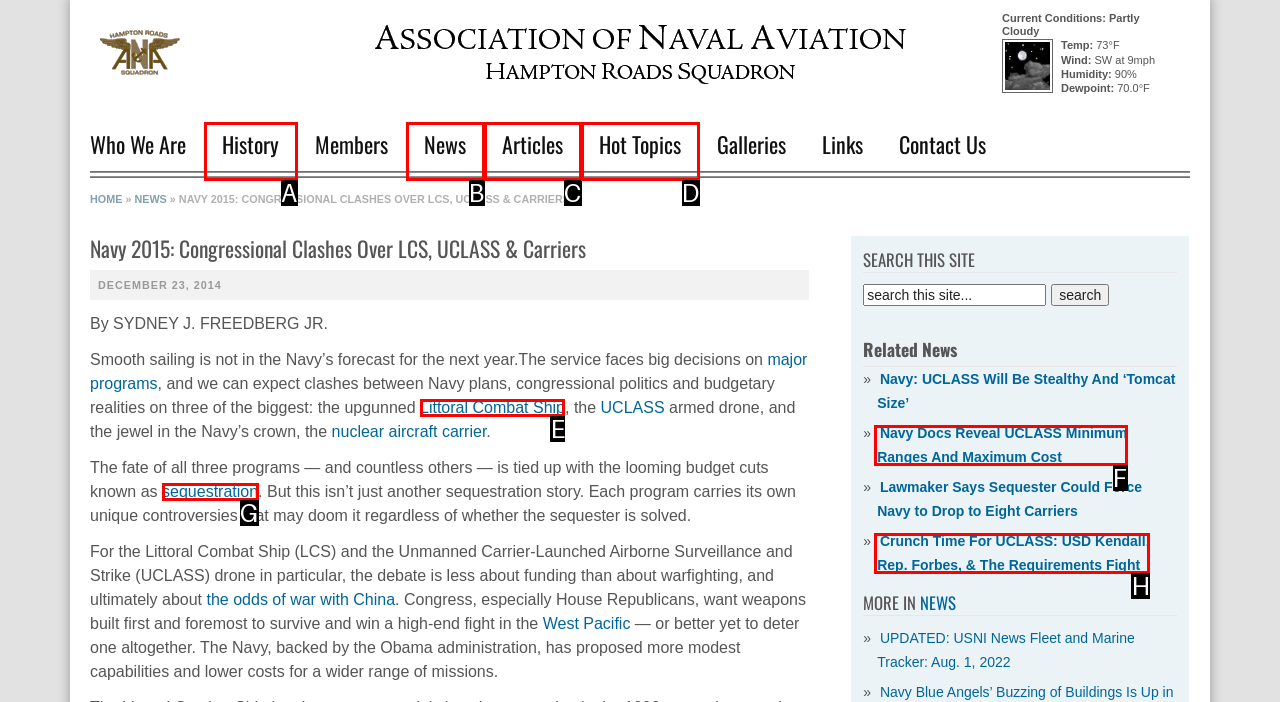Choose the HTML element that aligns with the description: News. Indicate your choice by stating the letter.

B